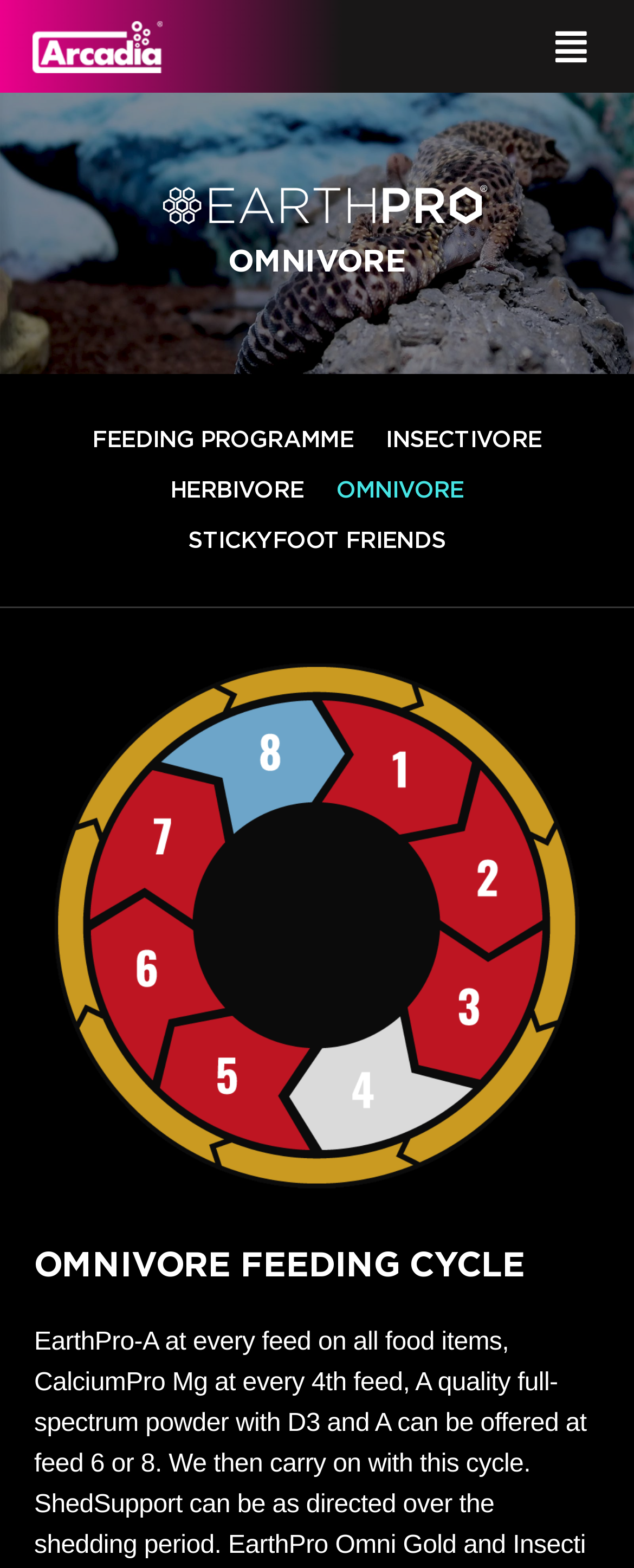How many feeding programme options are available?
Based on the image, answer the question with as much detail as possible.

I counted the number of link elements under the 'FEEDING PROGRAMME' section, which are 'INSECTIVORE', 'HERBIVORE', 'OMNIVORE', and 'STICKYFOOT FRIENDS', totaling 4 options.